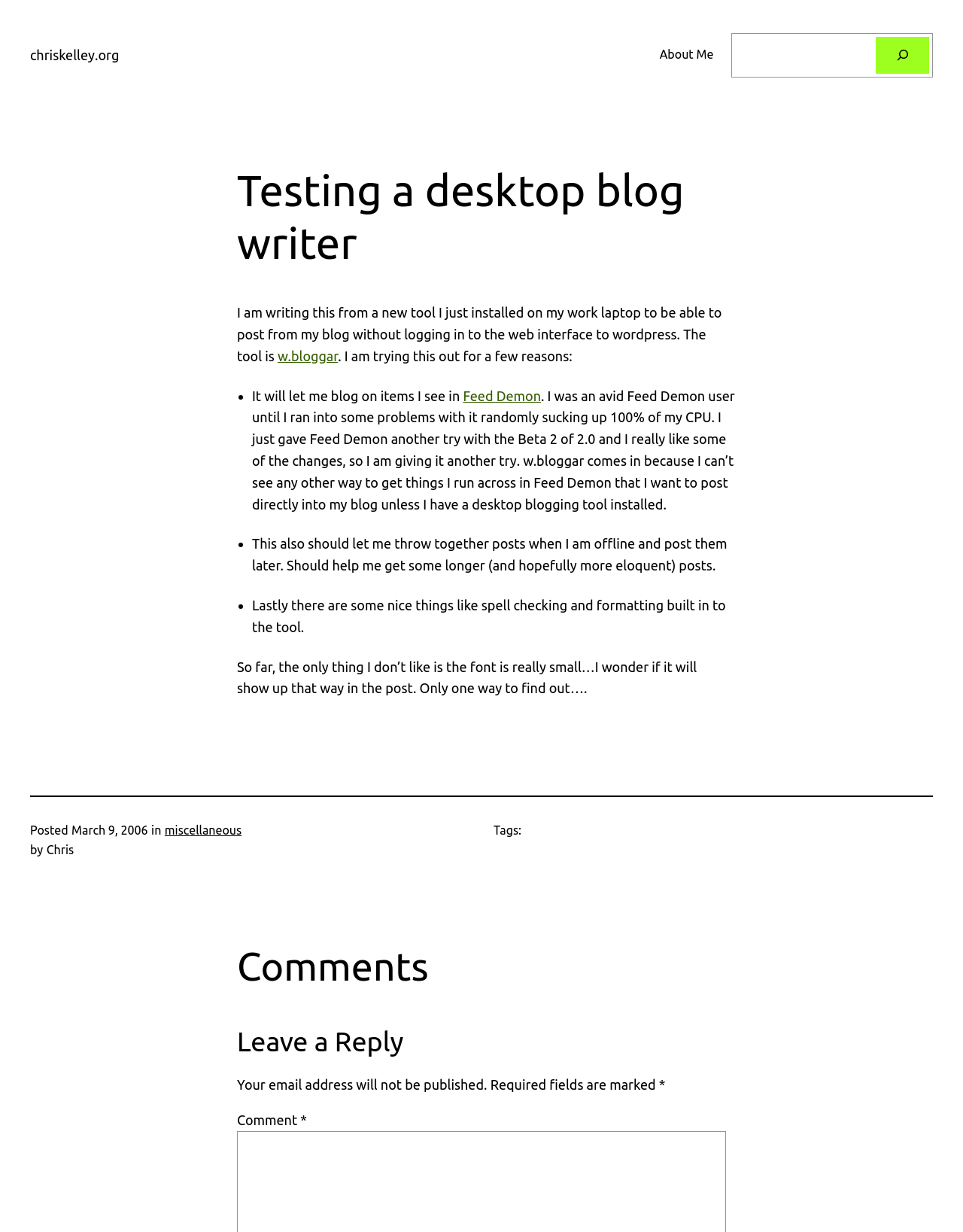Please give a succinct answer using a single word or phrase:
What is the author's concern about the font?

It is really small